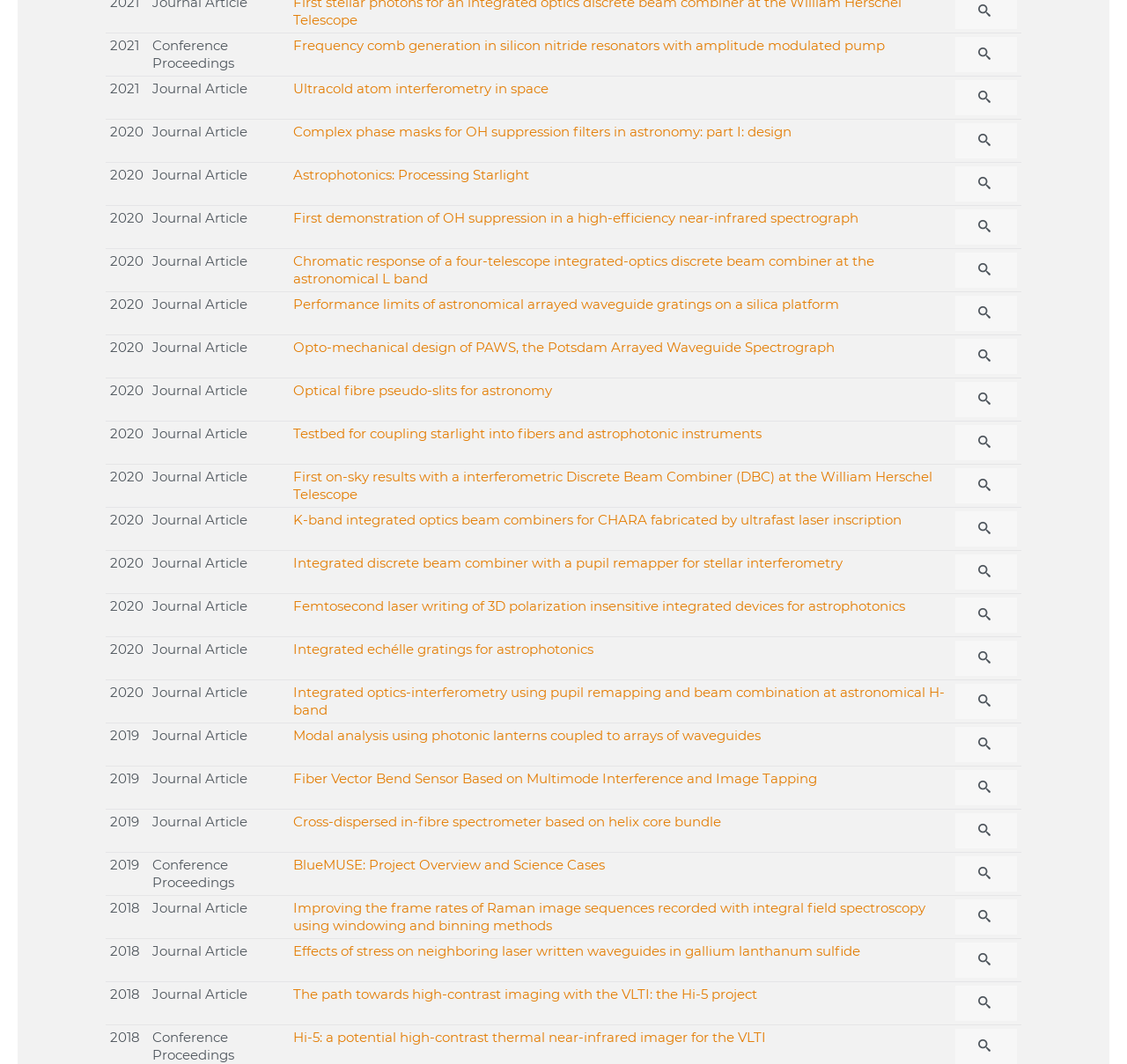Please specify the coordinates of the bounding box for the element that should be clicked to carry out this instruction: "View article 'First demonstration of OH suppression in a high-efficiency near-infrared spectrograph'". The coordinates must be four float numbers between 0 and 1, formatted as [left, top, right, bottom].

[0.26, 0.197, 0.762, 0.212]